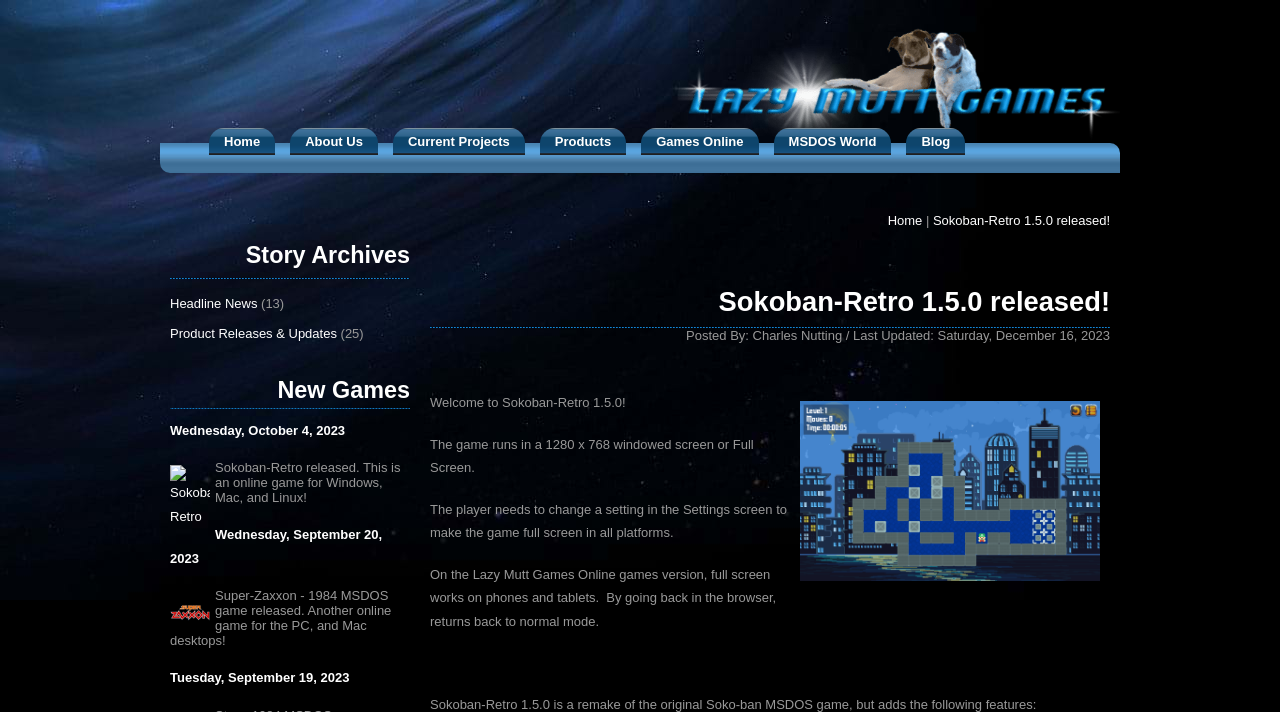Bounding box coordinates should be in the format (top-left x, top-left y, bottom-right x, bottom-right y) and all values should be floating point numbers between 0 and 1. Determine the bounding box coordinate for the UI element described as: Sokoban-Retro 1.5.0 released!

[0.729, 0.299, 0.867, 0.32]